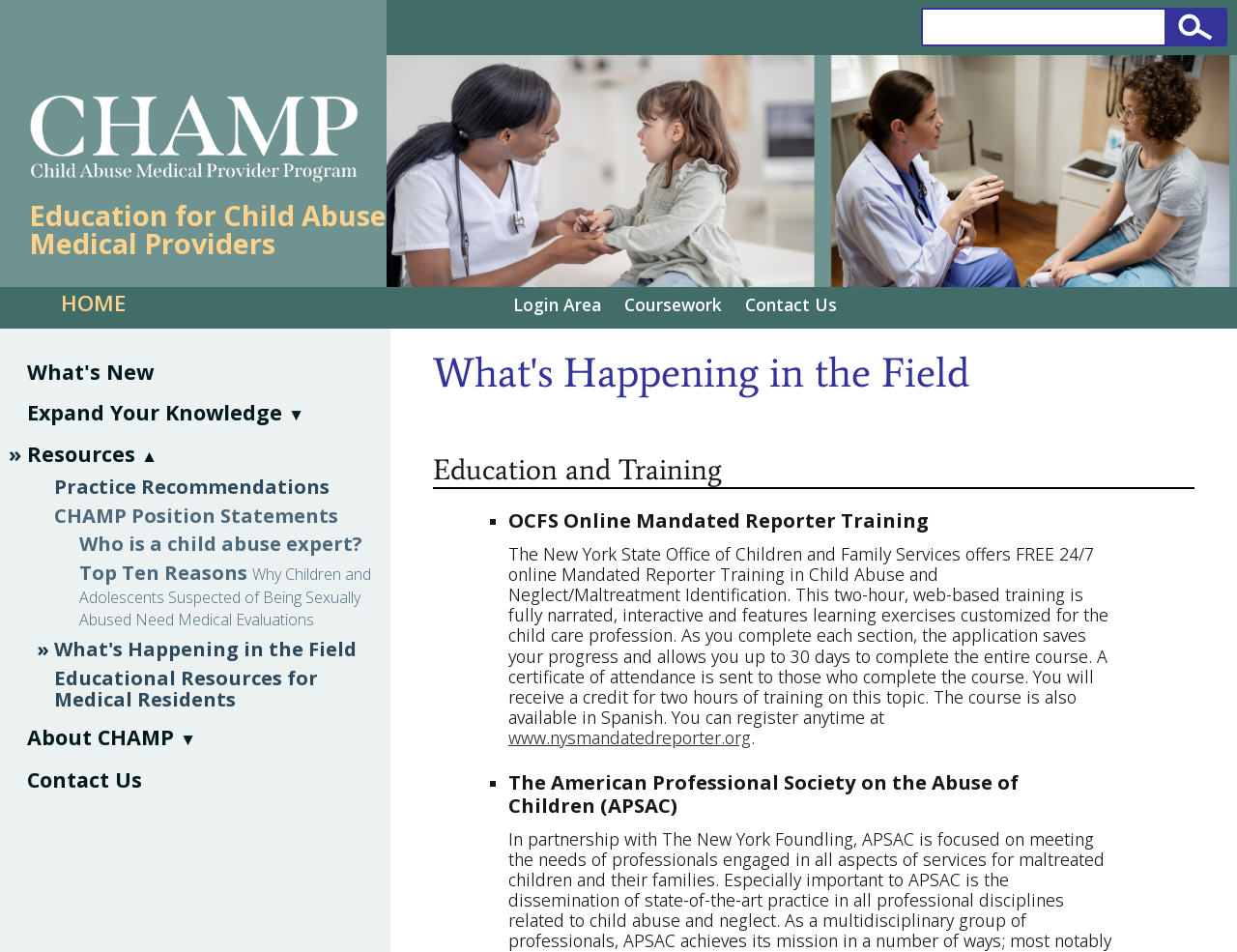Given the element description Expand Your Knowledge ▼, predict the bounding box coordinates for the UI element in the webpage screenshot. The format should be (top-left x, top-left y, bottom-right x, bottom-right y), and the values should be between 0 and 1.

[0.022, 0.418, 0.246, 0.447]